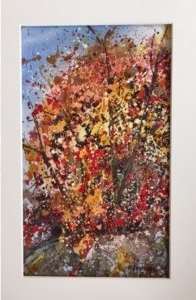Please provide a detailed answer to the question below by examining the image:
What is the dominant color of the sky in the painting?

The caption describes the painting as showcasing a kaleidoscope of reds, oranges, and yellows against a serene blue sky, indicating that the dominant color of the sky is blue.